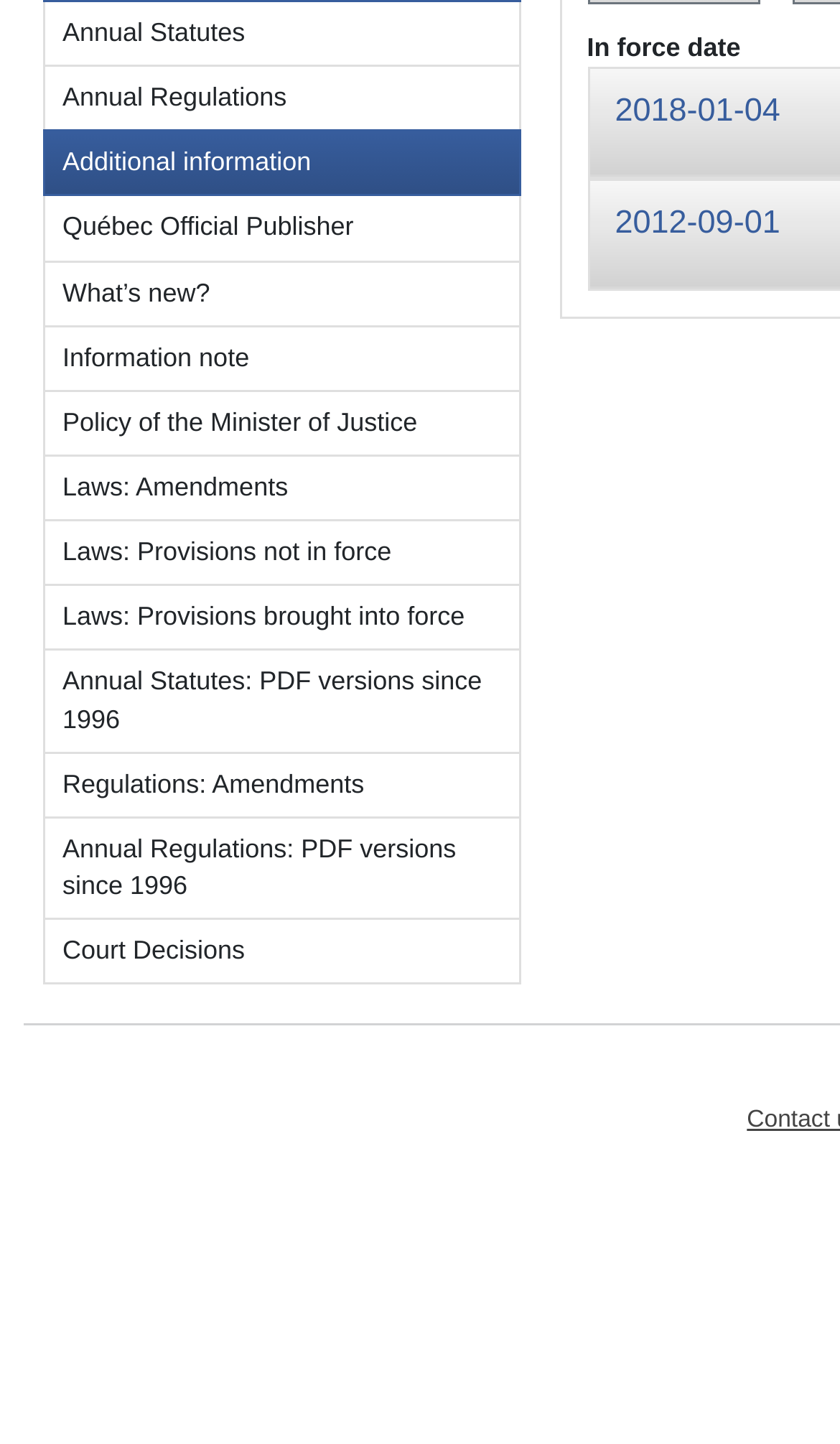Using the description "Québec Official Publisher", locate and provide the bounding box of the UI element.

[0.051, 0.136, 0.619, 0.181]